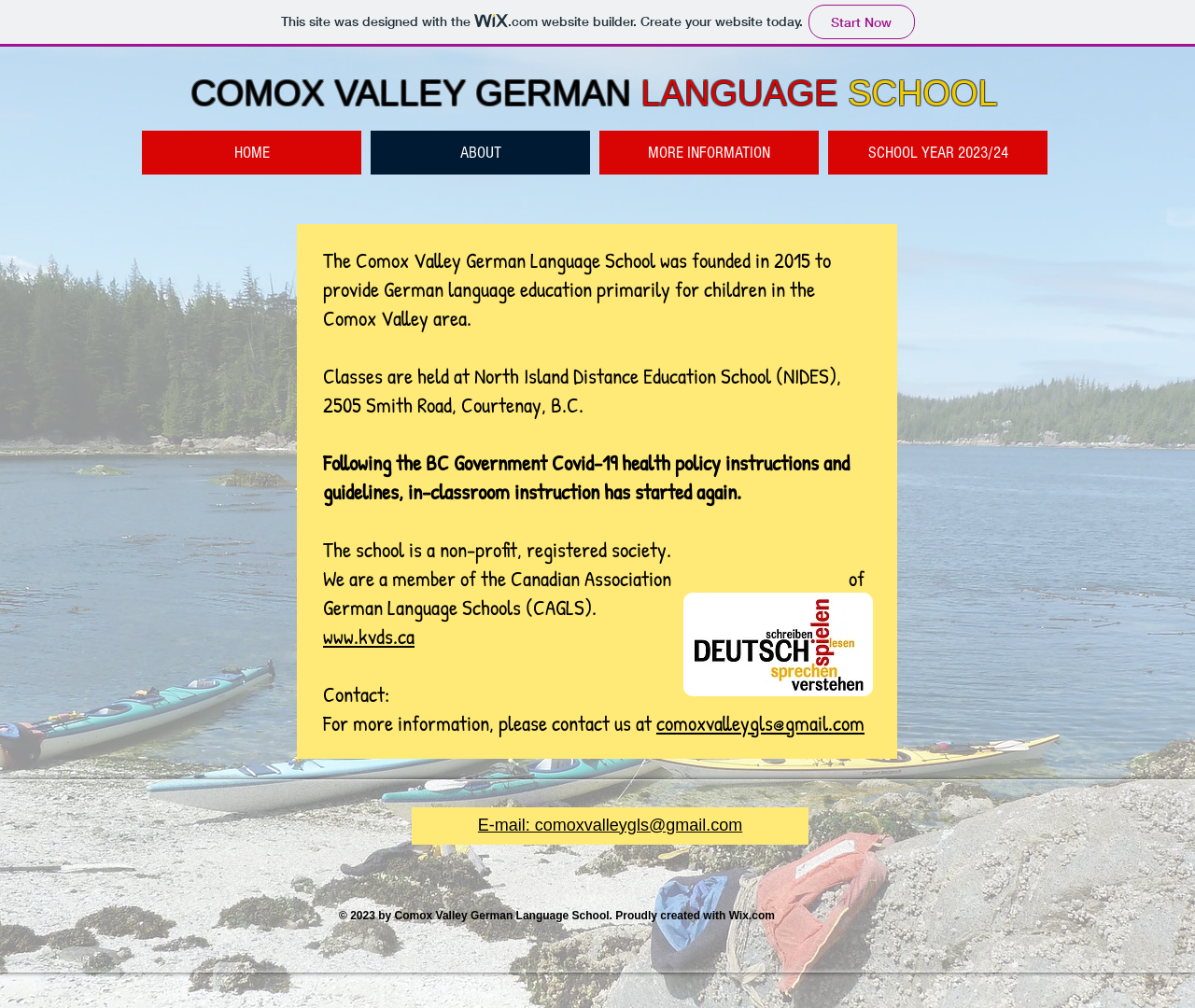From the element description: "Nehir", extract the bounding box coordinates of the UI element. The coordinates should be expressed as four float numbers between 0 and 1, in the order [left, top, right, bottom].

None